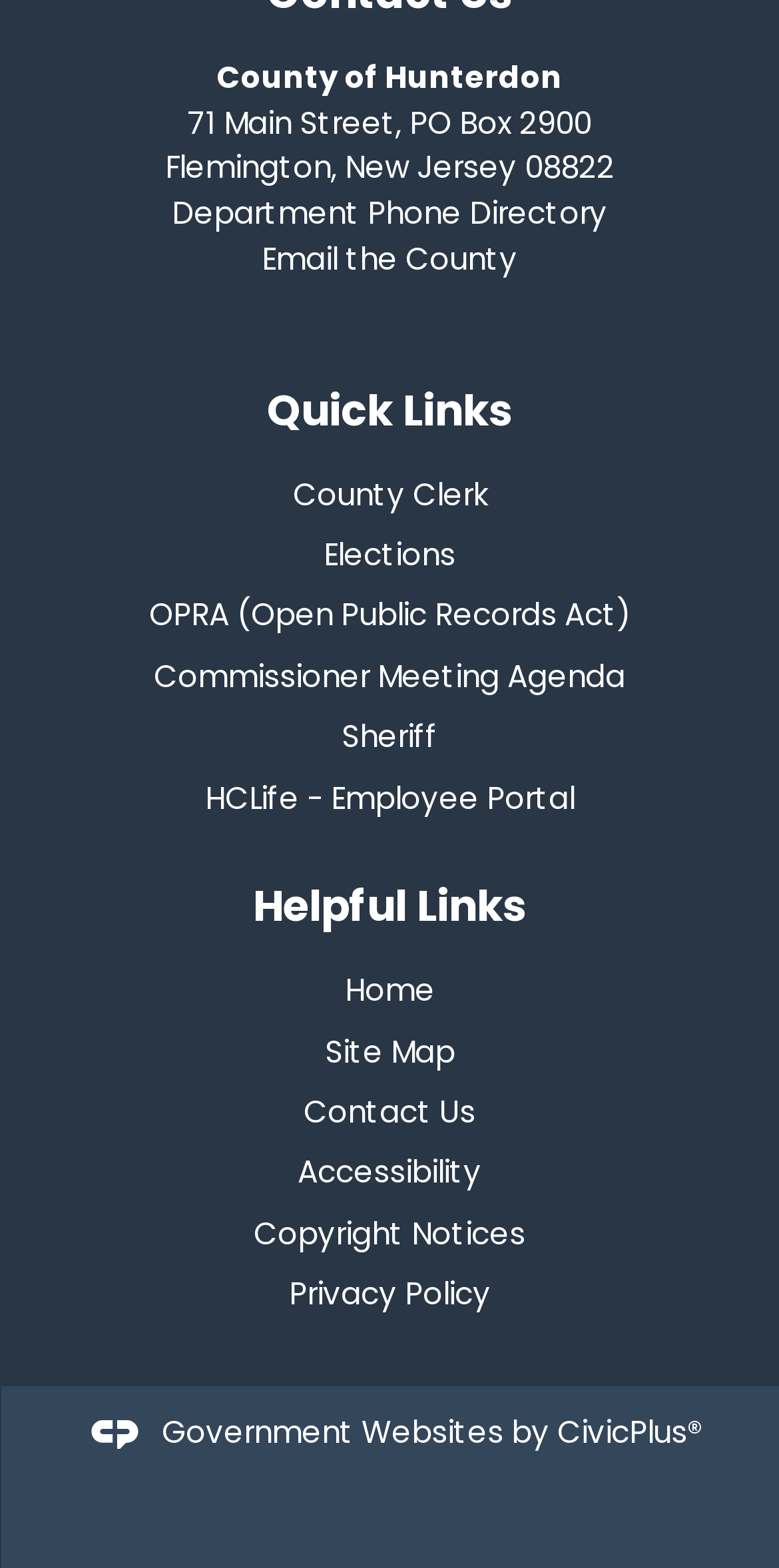What is the name of the company that created this website?
Provide a well-explained and detailed answer to the question.

I found the name of the company by looking at the link at the bottom of the webpage, which says 'Government Websites by CivicPlus'.